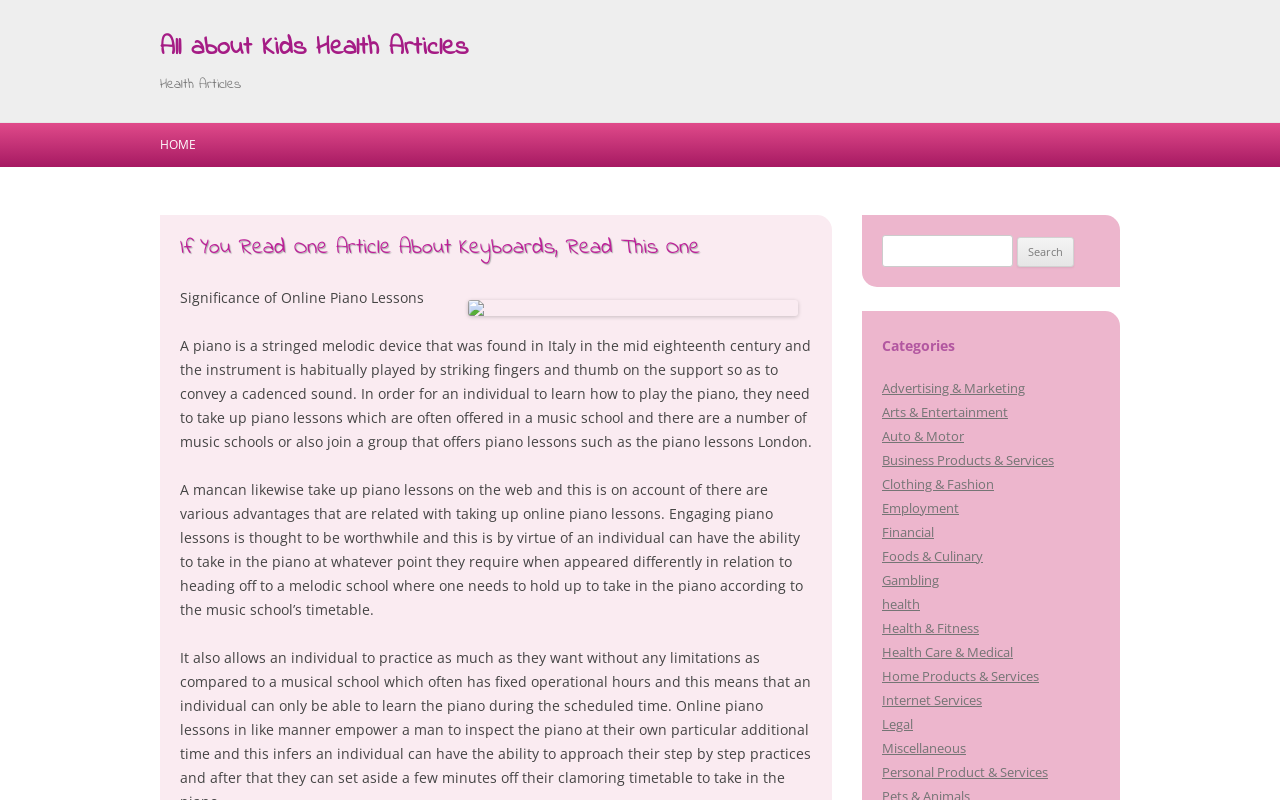Give a one-word or short phrase answer to this question: 
What is the purpose of the search box?

To search for articles